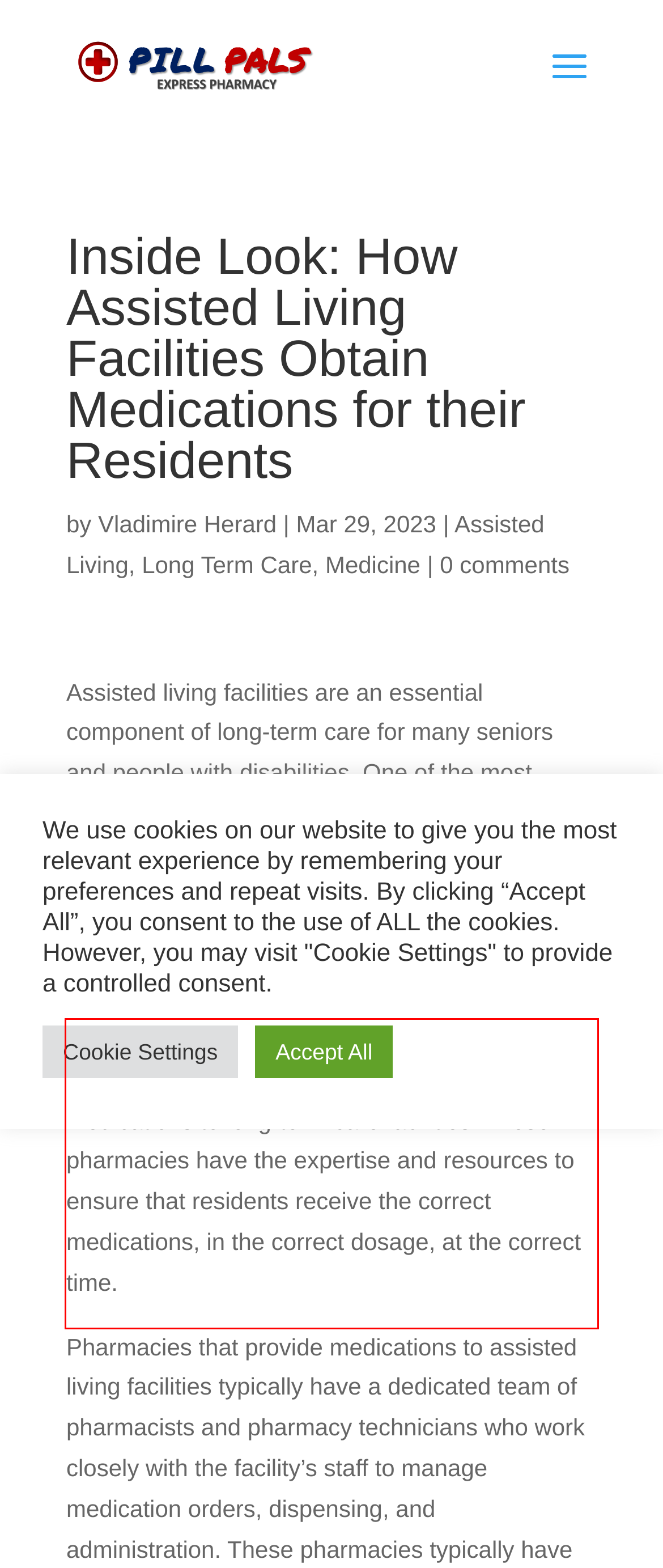Given a screenshot of a webpage with a red bounding box, please identify and retrieve the text inside the red rectangle.

In most cases, assisted living facilities partner with a pharmacy that specializes in providing medications to long-term care facilities. These pharmacies have the expertise and resources to ensure that residents receive the correct medications, in the correct dosage, at the correct time.